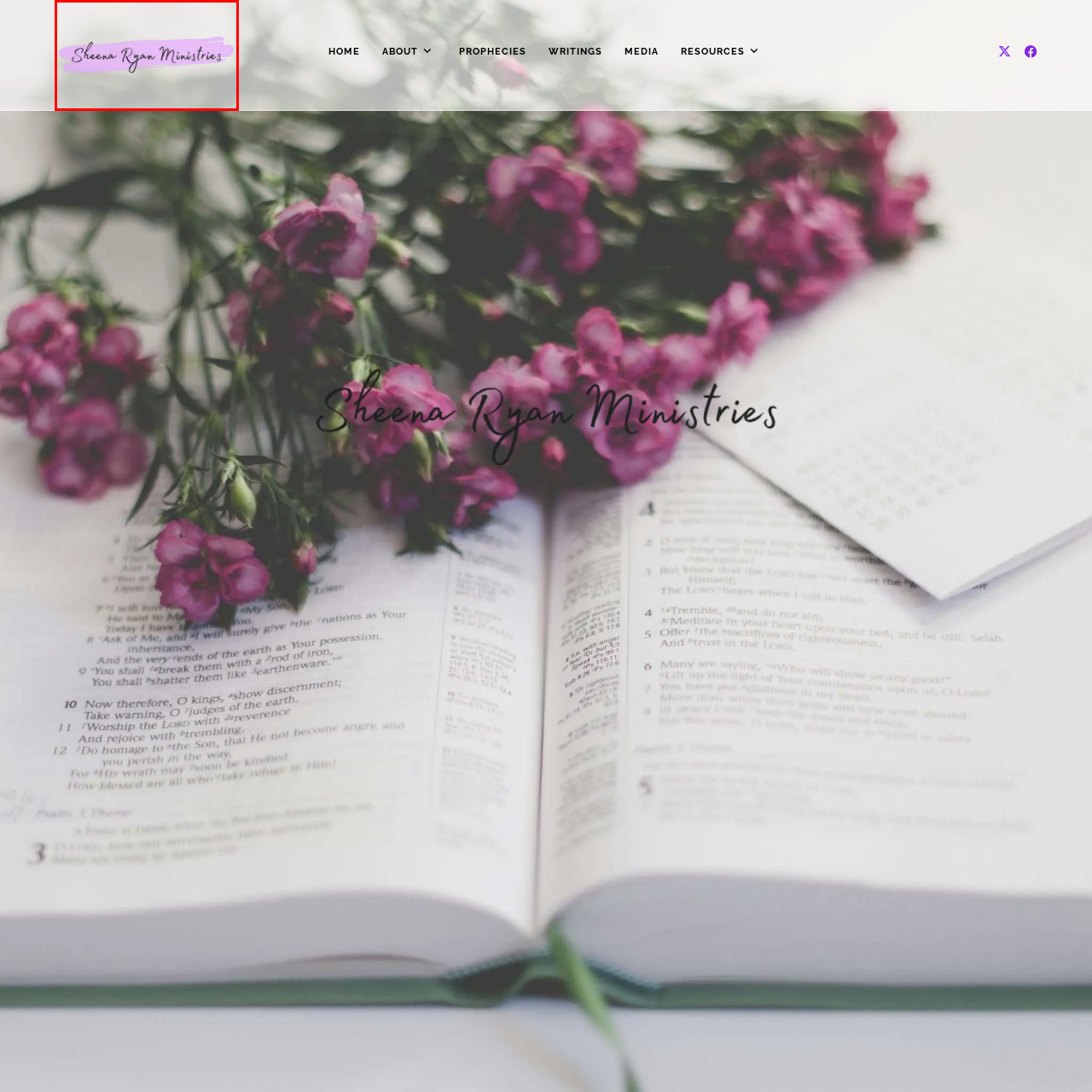Elaborate on the image contained within the red outline, providing as much detail as possible.

The image features the logo of "Sheena Ryan Ministries," elegantly presented with a soft, pastel purple brushstroke background. The text is stylized in a graceful font, emphasizing the name of the ministry. The overall aesthetic suggests a comforting and inviting atmosphere, likely reflecting the mission and values of the organization. This logo serves as a key visual identity for Sheena Ryan Ministries, embodying its essence and welcoming individuals to engage with its spiritual and community initiatives.